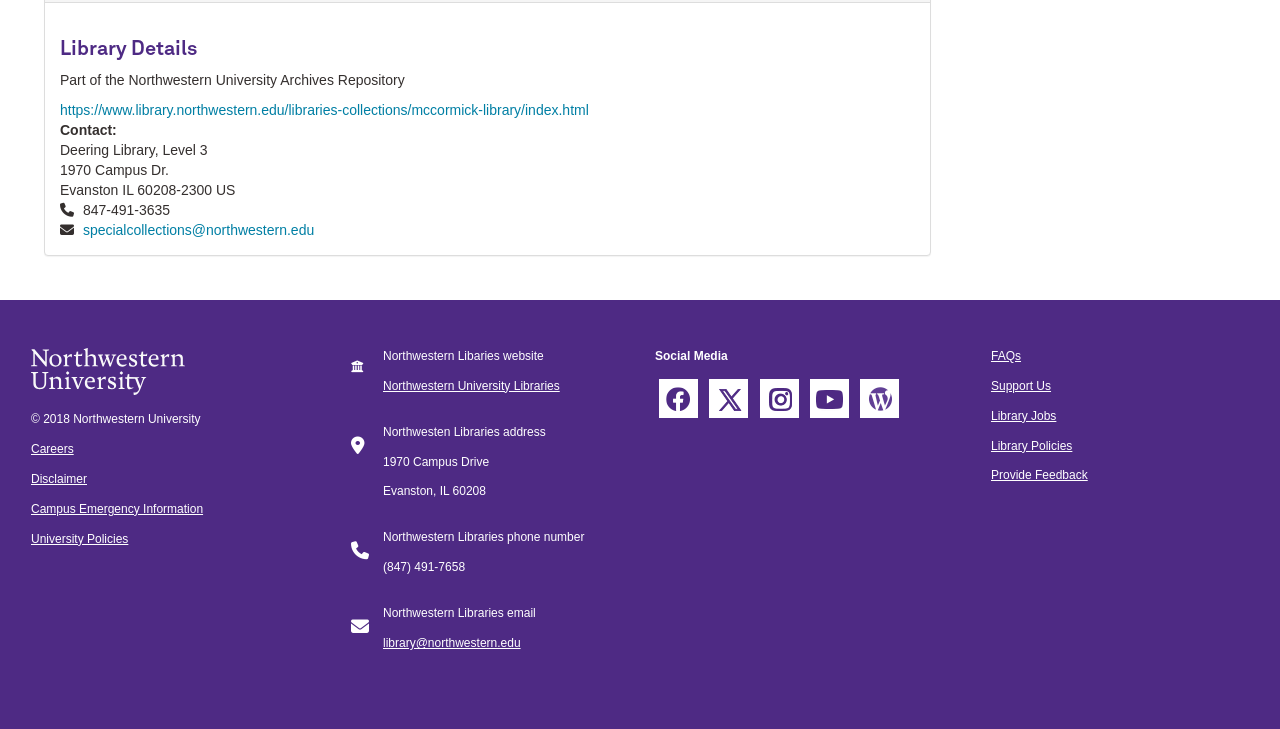Please identify the bounding box coordinates of the element's region that I should click in order to complete the following instruction: "Visit the McCormick Library webpage". The bounding box coordinates consist of four float numbers between 0 and 1, i.e., [left, top, right, bottom].

[0.047, 0.14, 0.46, 0.161]